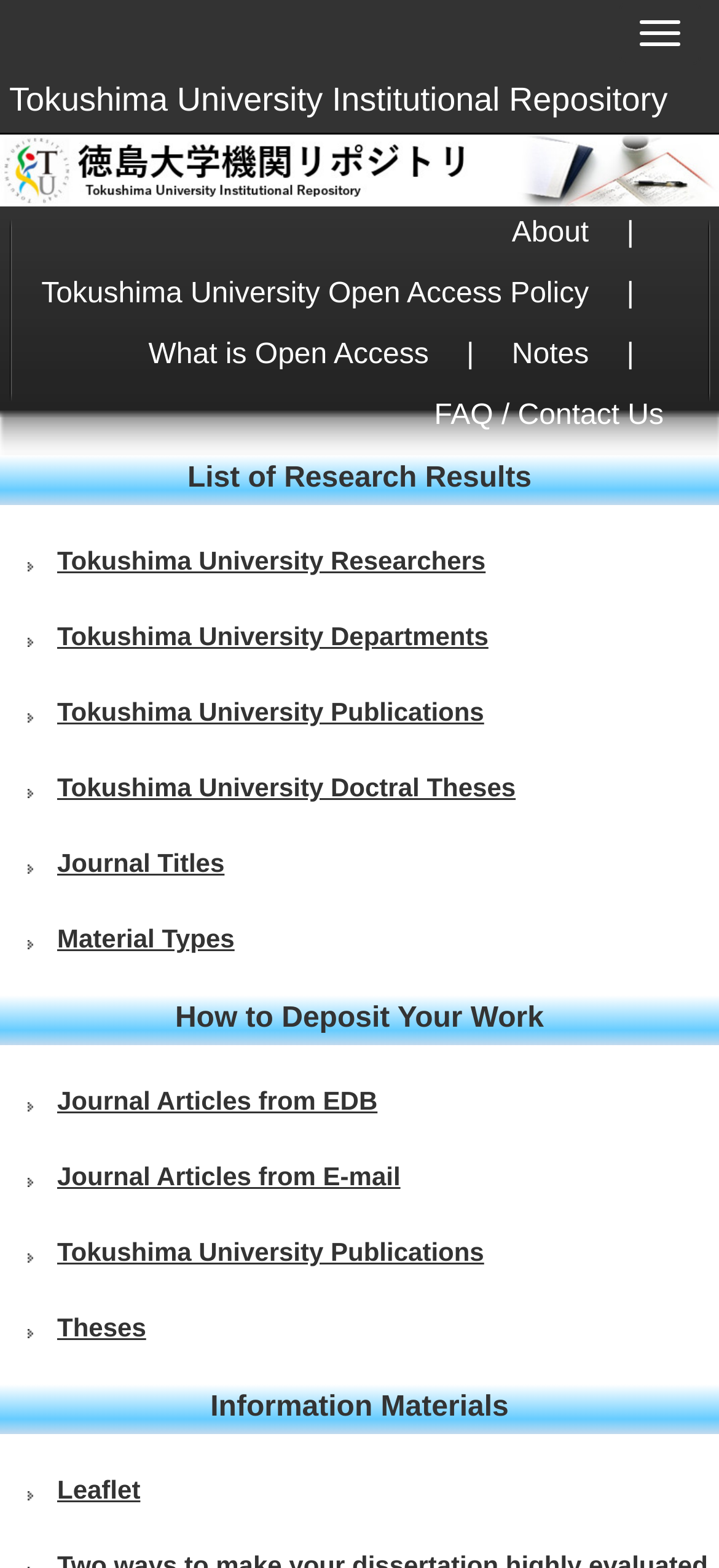Identify the bounding box coordinates for the region to click in order to carry out this instruction: "Read Information Materials". Provide the coordinates using four float numbers between 0 and 1, formatted as [left, top, right, bottom].

[0.293, 0.888, 0.707, 0.908]